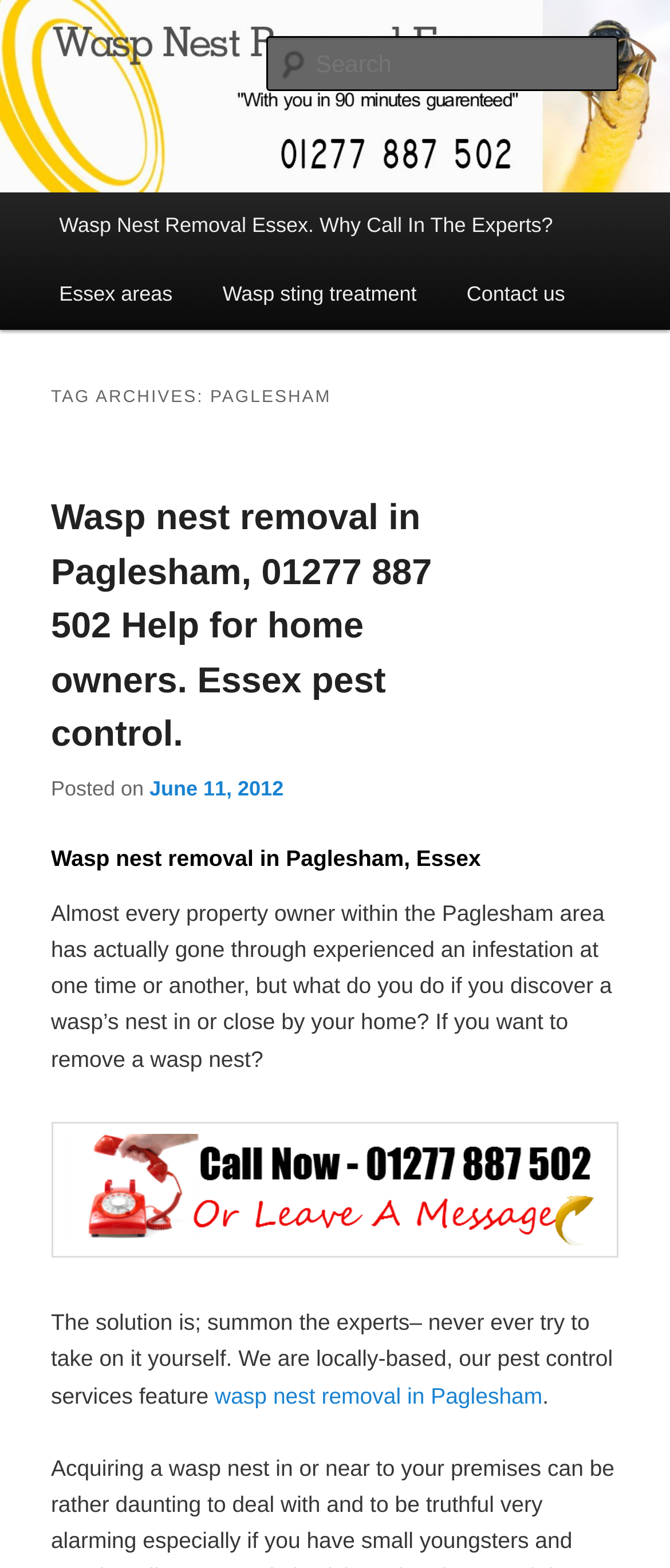Determine the bounding box coordinates of the clickable element to achieve the following action: 'Read about wasp nest removal in Paglesham'. Provide the coordinates as four float values between 0 and 1, formatted as [left, top, right, bottom].

[0.076, 0.297, 0.924, 0.493]